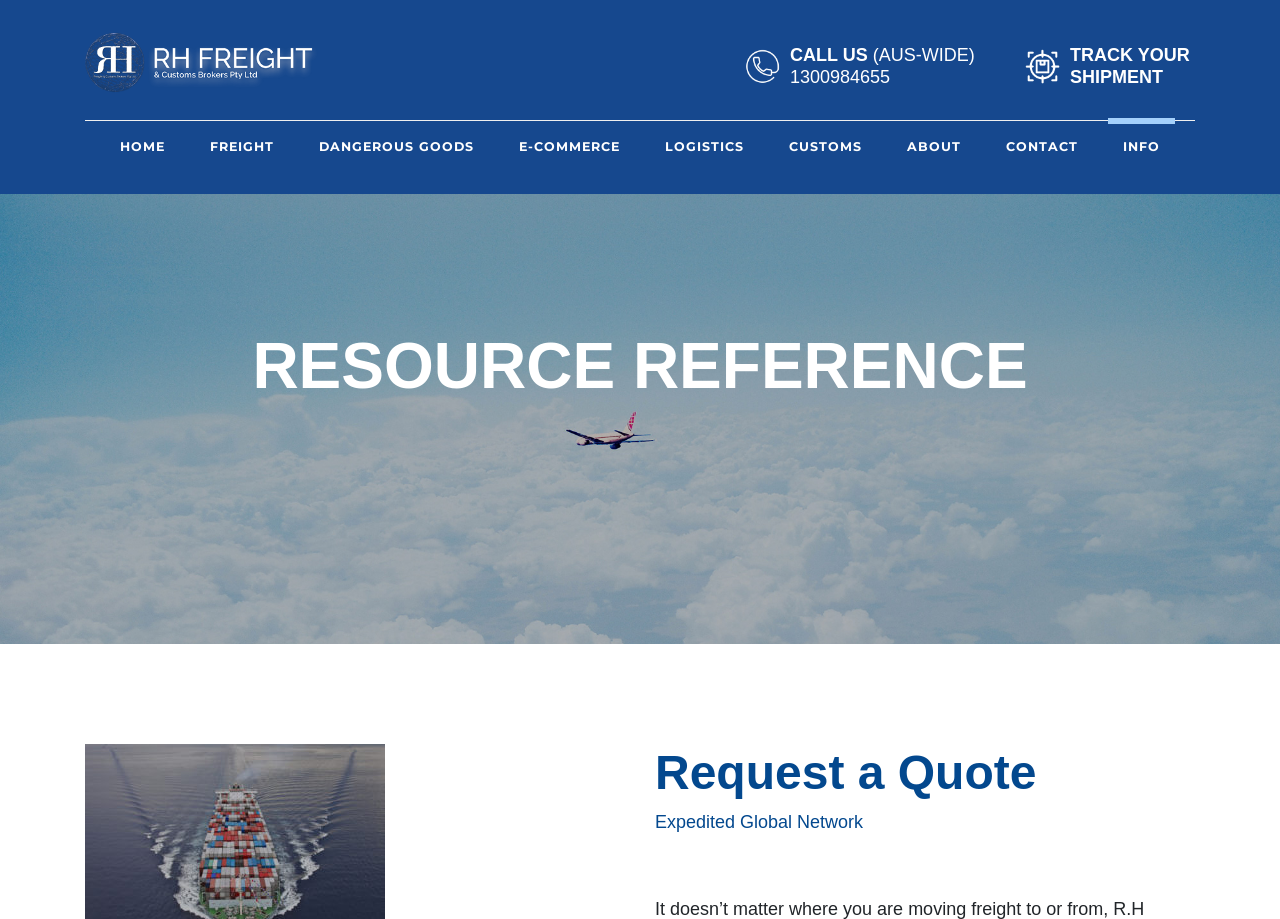What is the phone number for RH Freight?
Based on the visual, give a brief answer using one word or a short phrase.

1300984655